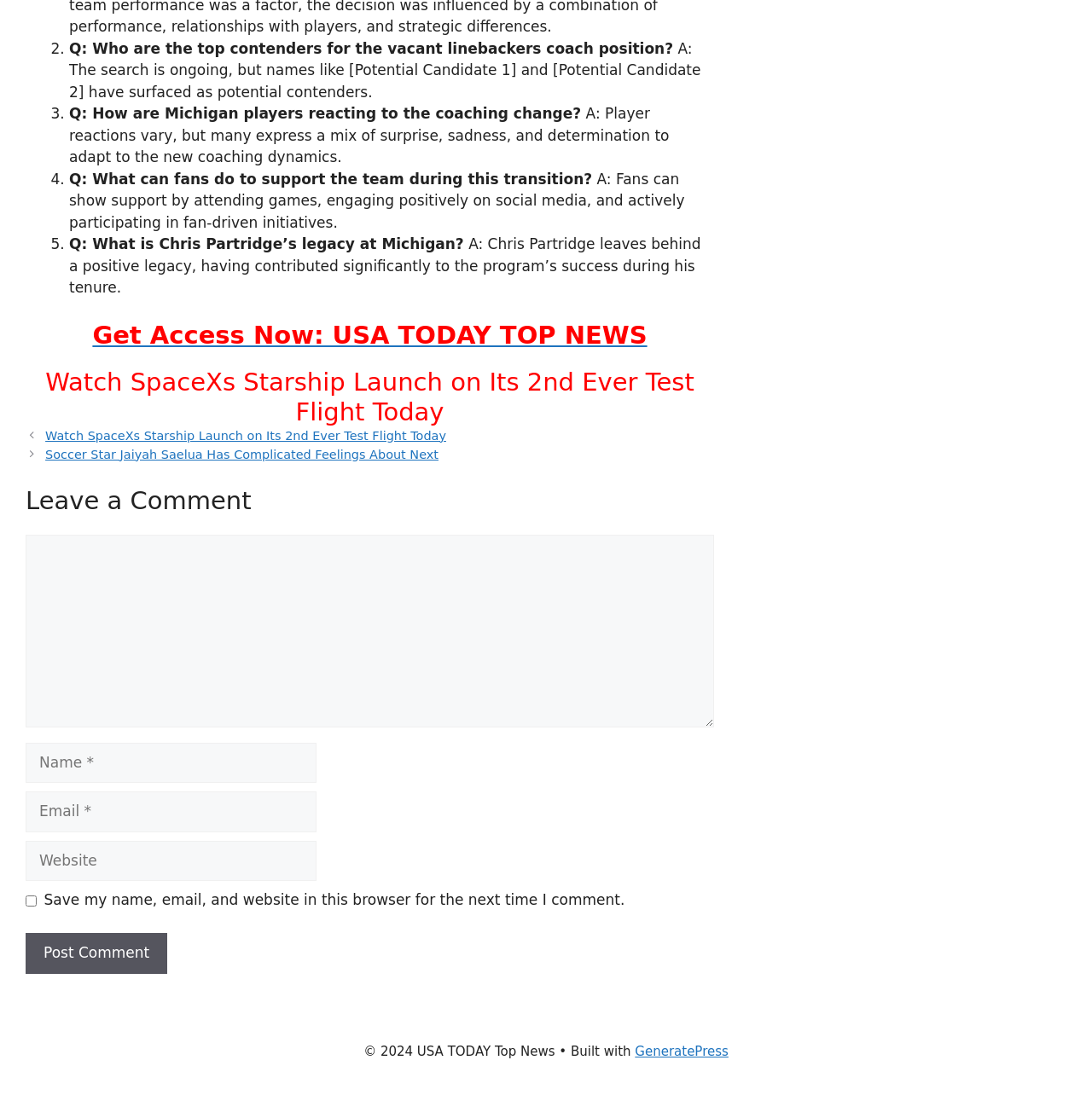Calculate the bounding box coordinates for the UI element based on the following description: "name="submit" value="Post Comment"". Ensure the coordinates are four float numbers between 0 and 1, i.e., [left, top, right, bottom].

[0.023, 0.852, 0.153, 0.889]